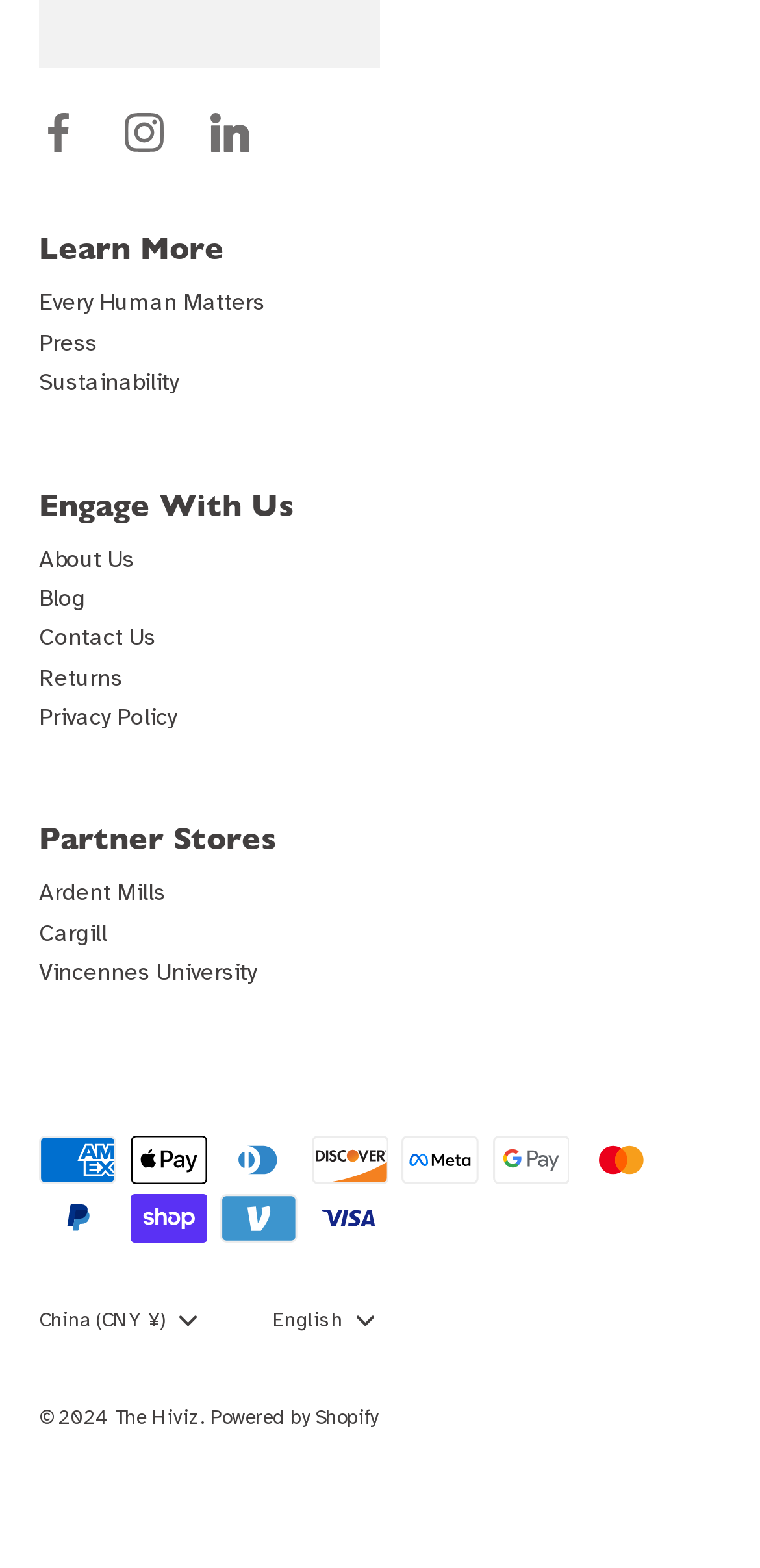Answer this question in one word or a short phrase: What is the copyright year?

2024